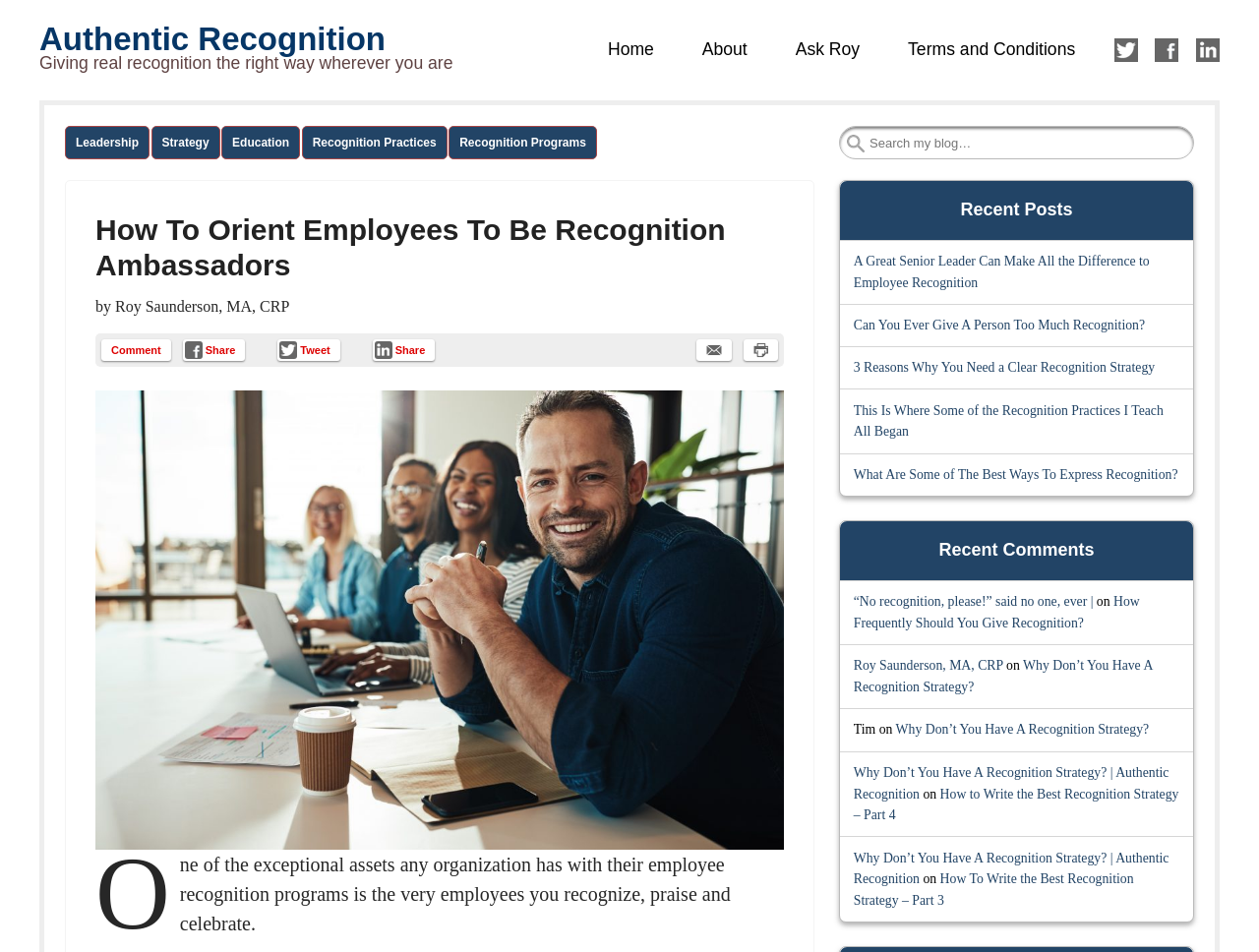Identify the bounding box coordinates for the element you need to click to achieve the following task: "Go to the home page". The coordinates must be four float values ranging from 0 to 1, formatted as [left, top, right, bottom].

[0.466, 0.021, 0.537, 0.084]